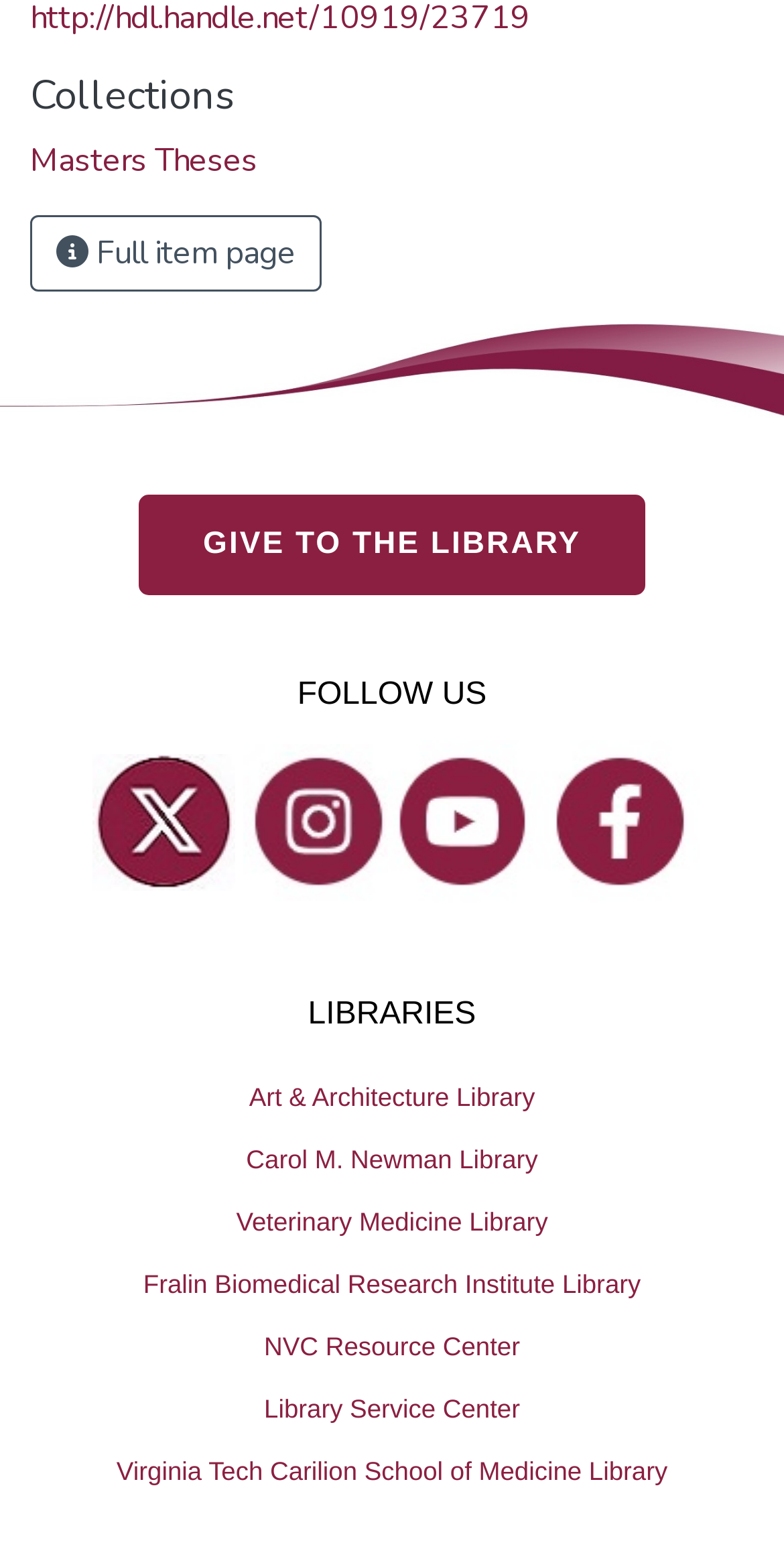How many social media links are there?
Look at the image and respond to the question as thoroughly as possible.

I counted the number of social media links under the 'FOLLOW US' heading and found that there are four links: Twitter, Instagram, YouTube, and Facebook.